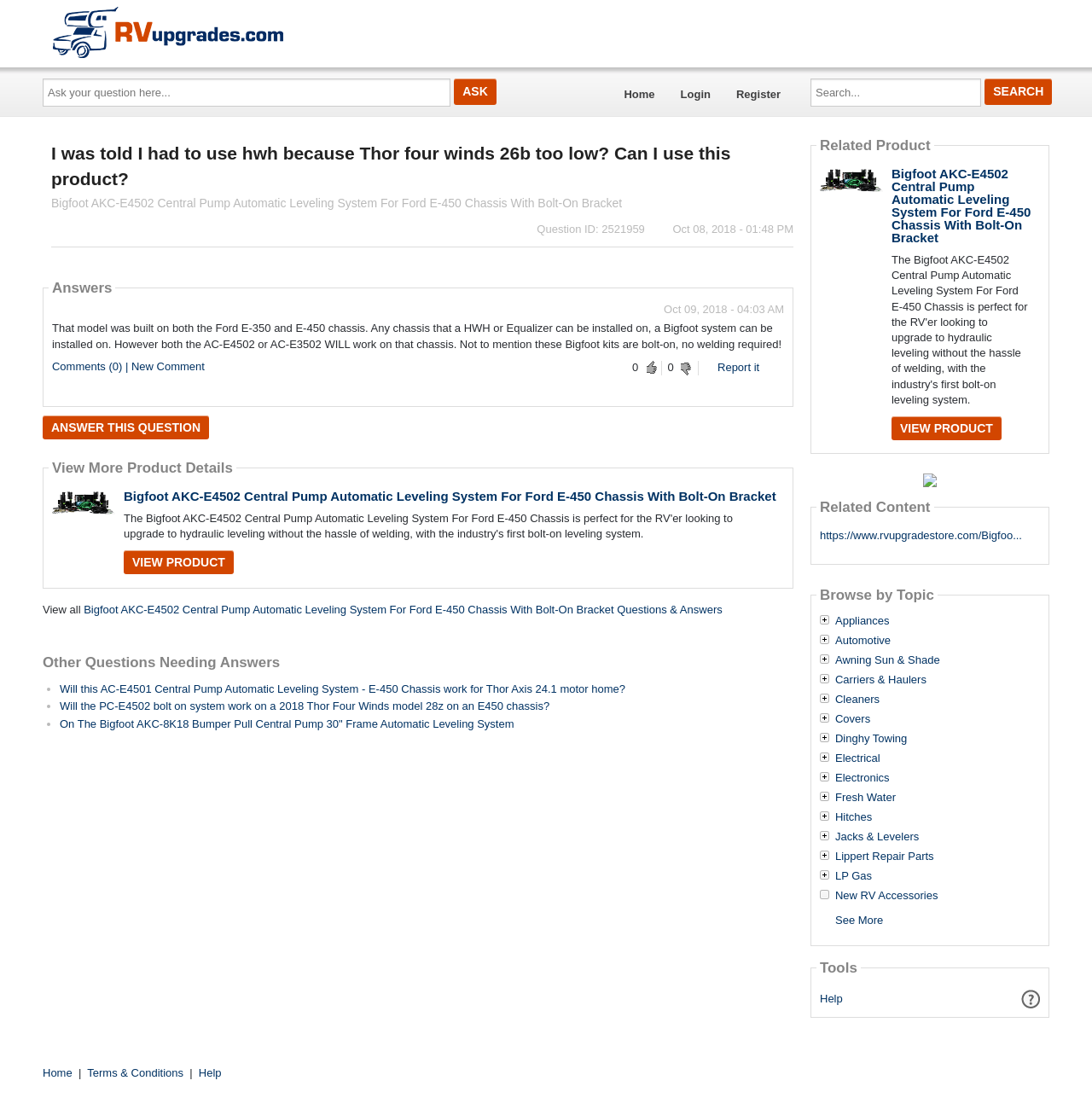What is the product being discussed? Observe the screenshot and provide a one-word or short phrase answer.

Bigfoot AKC-E4502 Central Pump Automatic Leveling System